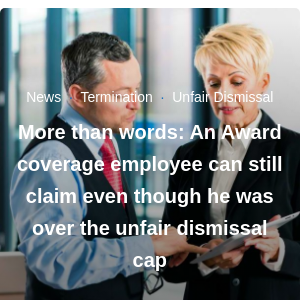What is the woman holding?
Use the image to give a comprehensive and detailed response to the question.

In the image, the woman is gesturing while discussing something, and she has a tablet in her hand, which suggests that she is using it to reference or present information related to the topic of employment rights and legal claims.